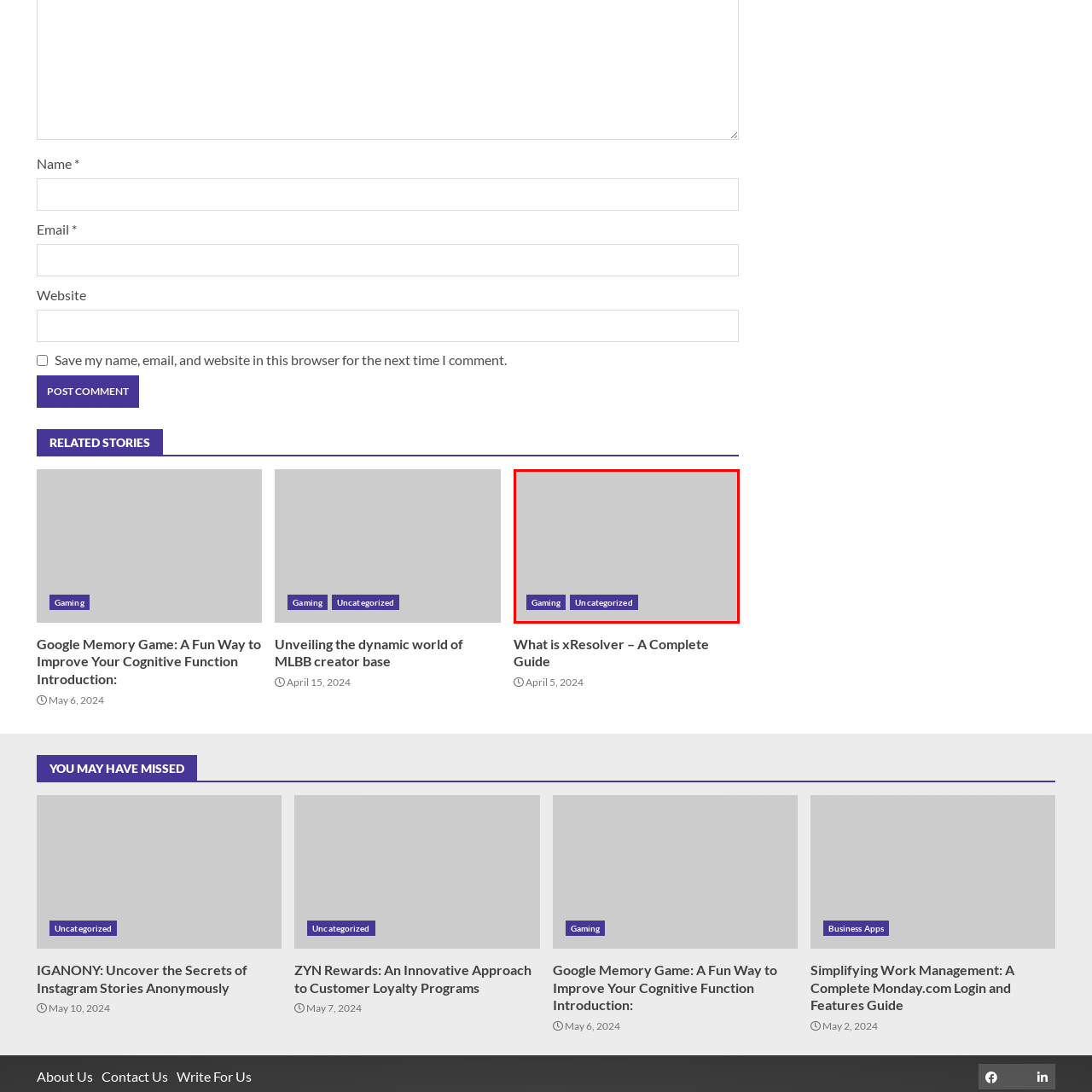Inspect the part framed by the grey rectangle, What font style is used for the buttons? 
Reply with a single word or phrase.

Bold